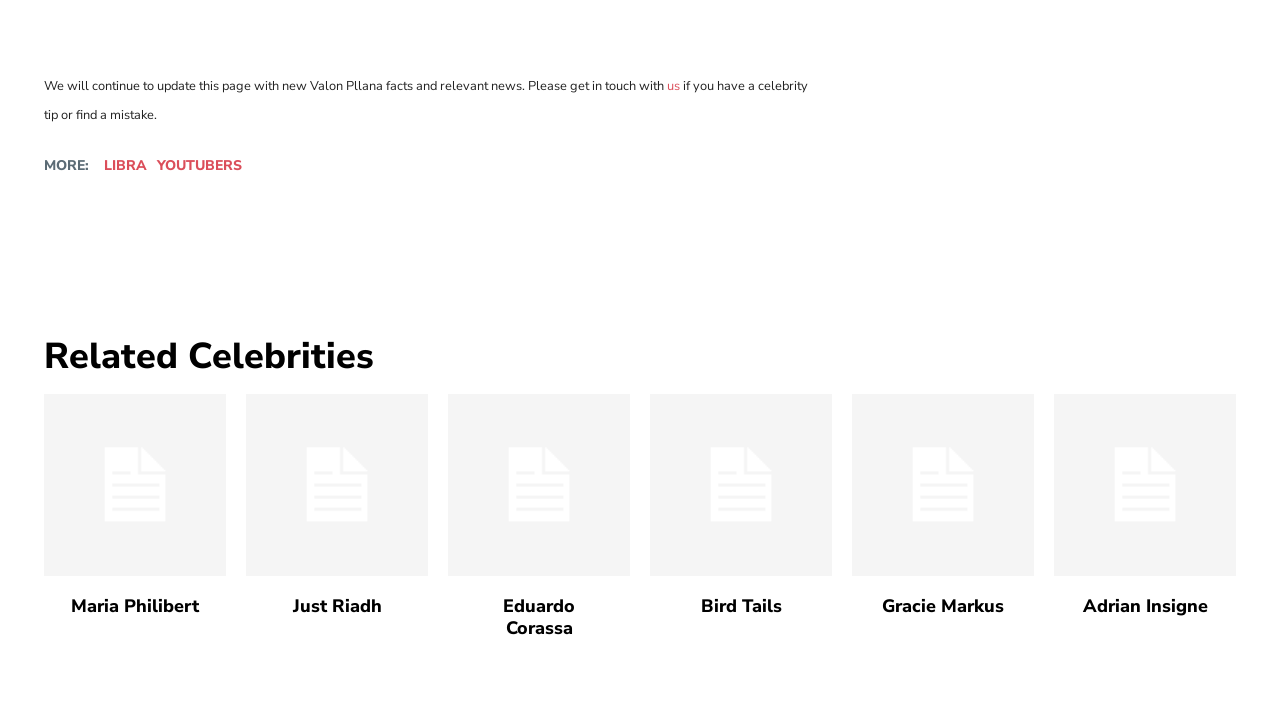Identify the bounding box coordinates of the area you need to click to perform the following instruction: "Continue reading 'How We Write – The Music and the Magic'".

None